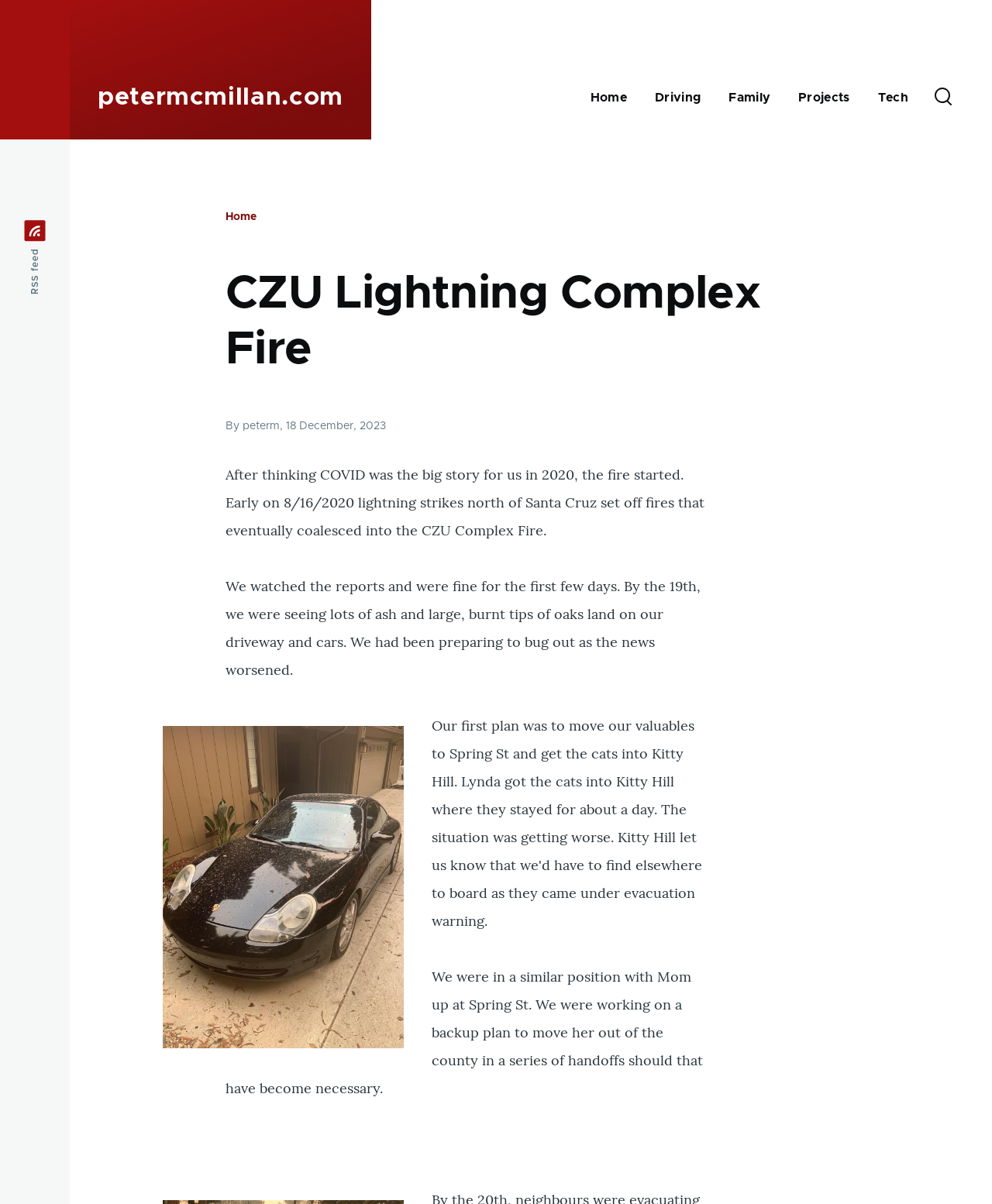What is the name of the author of the article?
Look at the screenshot and provide an in-depth answer.

The author's name can be found in the header section of the webpage, where it says 'By peterm, 18 December, 2023'.